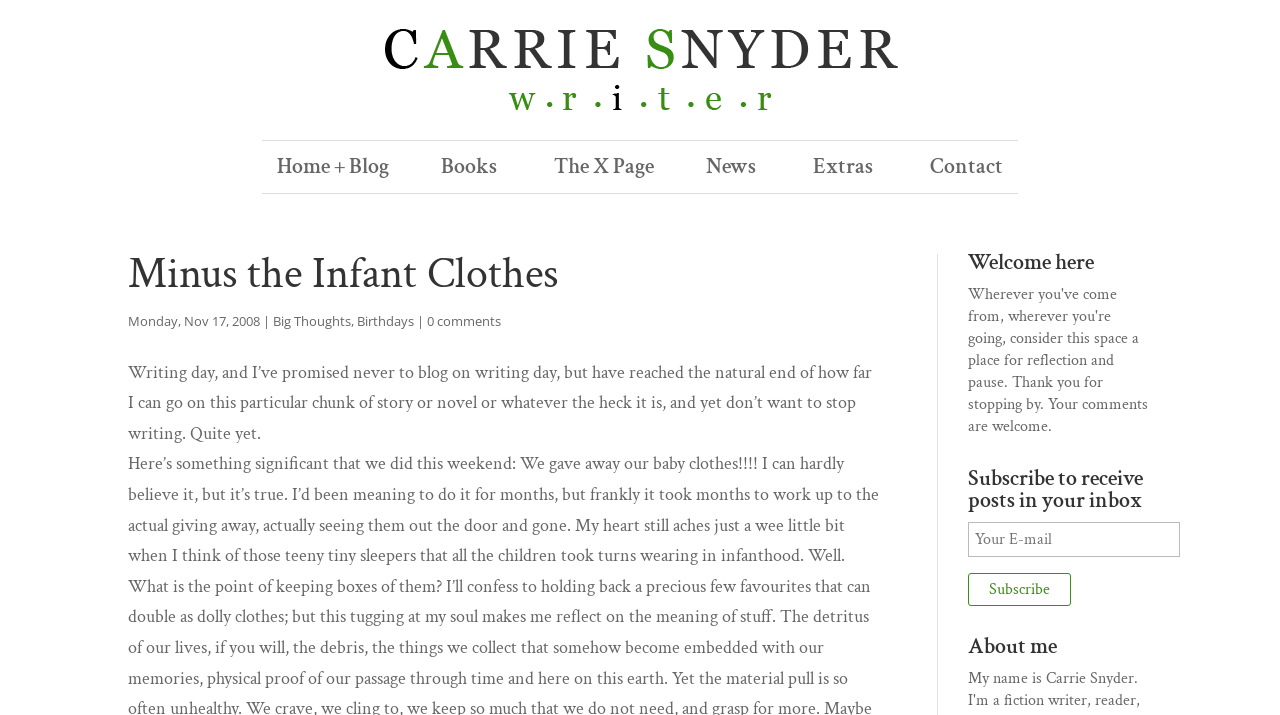By analyzing the image, answer the following question with a detailed response: What is the author's name?

The author's name is Carrie Snyder, which can be found in the top-left corner of the webpage as a link and an image.